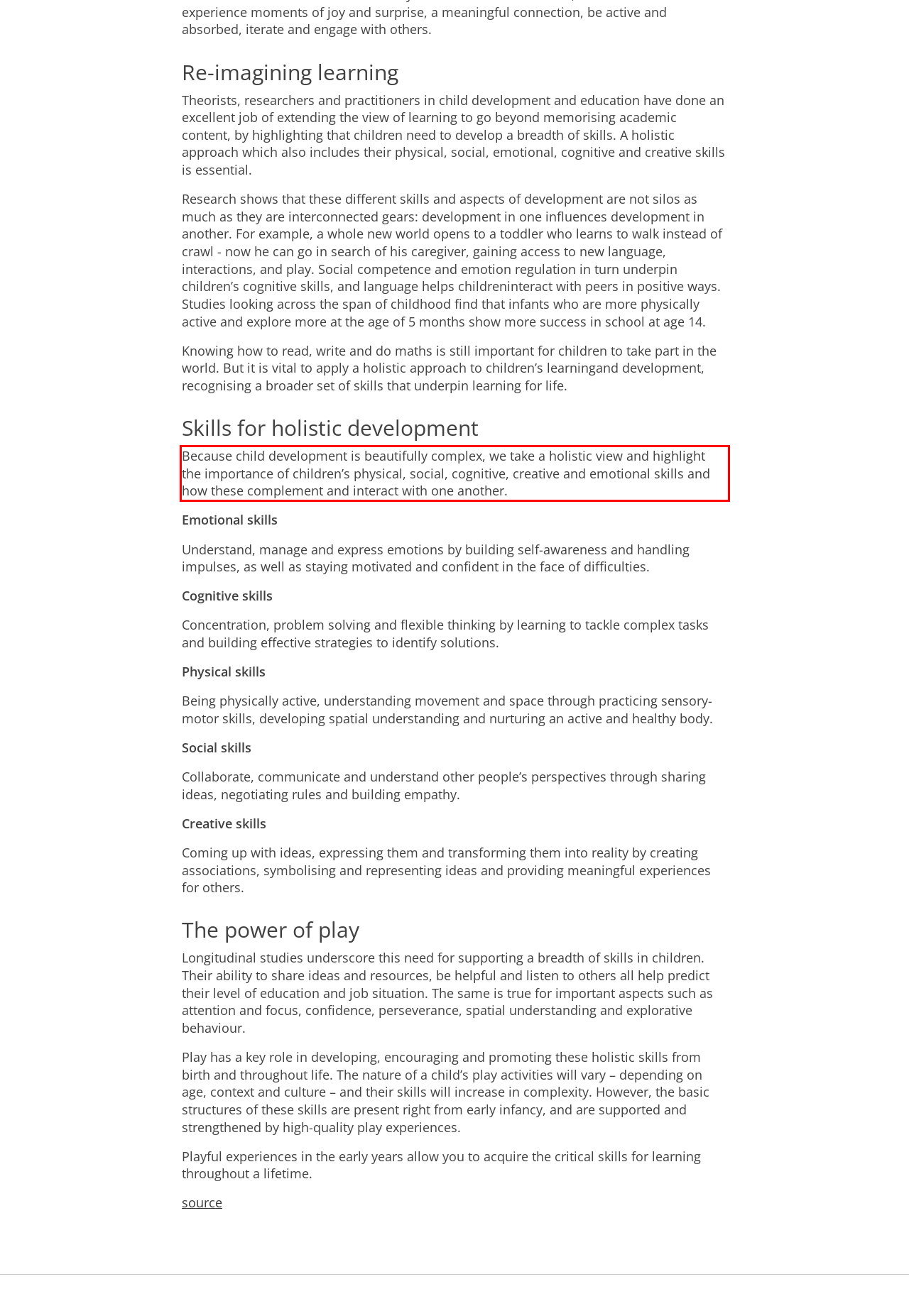In the screenshot of the webpage, find the red bounding box and perform OCR to obtain the text content restricted within this red bounding box.

Because child development is beautifully complex, we take a holistic view and highlight the importance of children’s physical, social, cognitive, creative and emotional skills and how these complement and interact with one another.